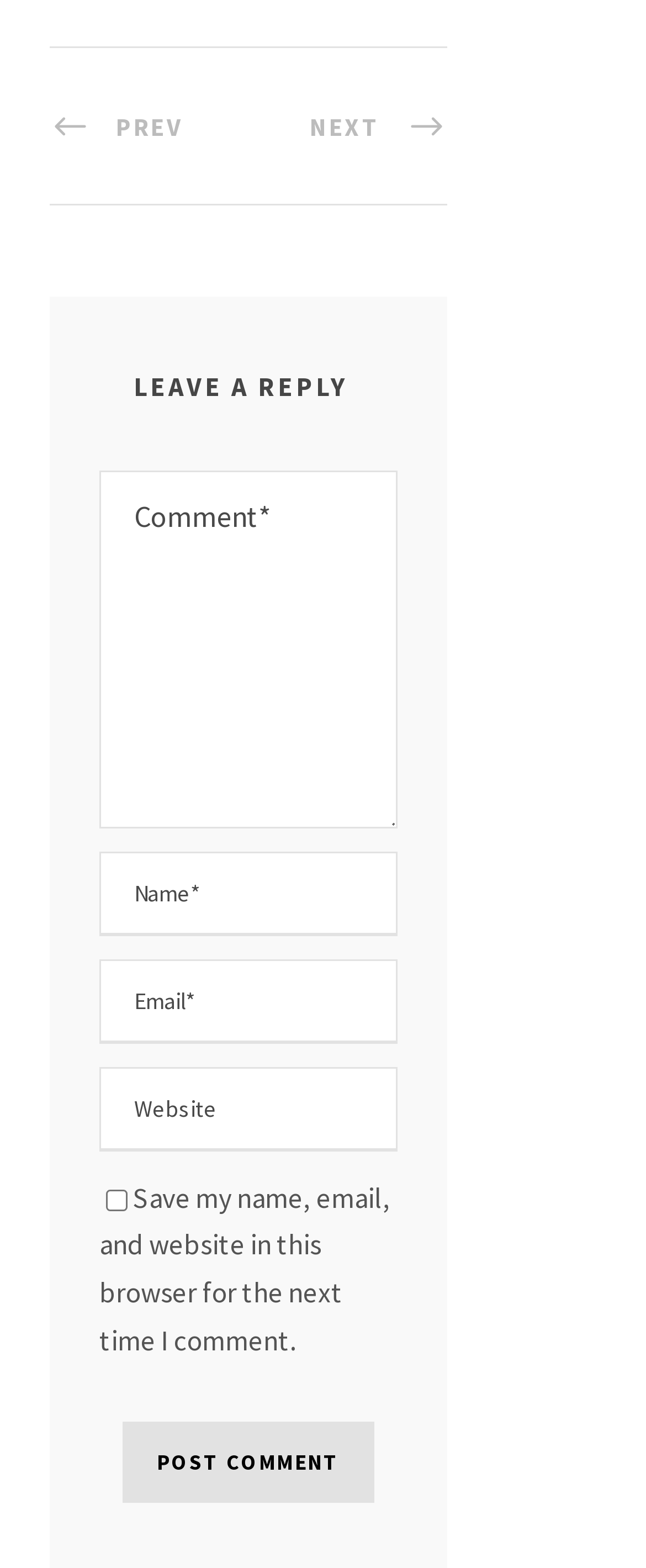Locate and provide the bounding box coordinates for the HTML element that matches this description: "Kitchen Faucet Spray Head Replacement".

None